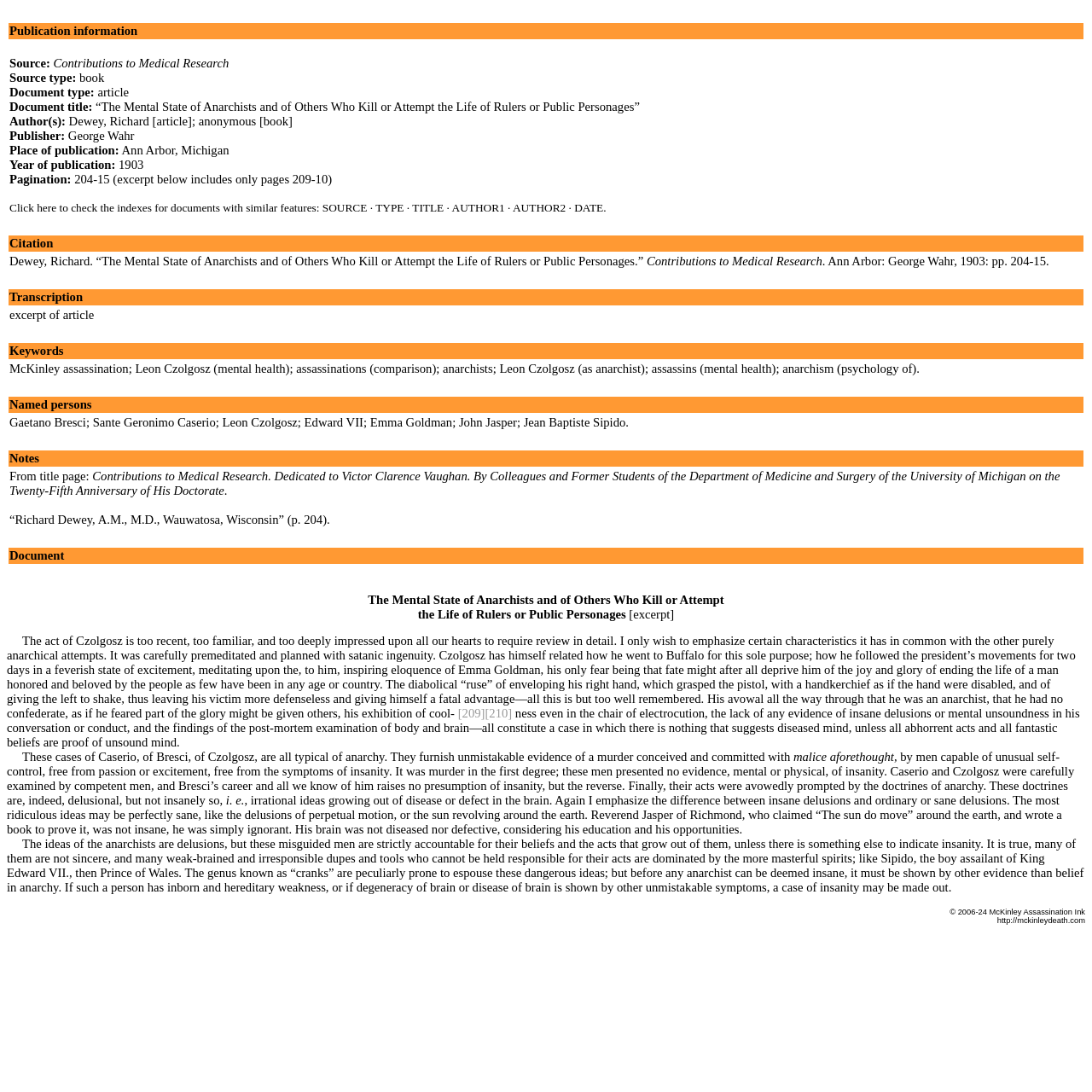Please identify the bounding box coordinates of the element that needs to be clicked to execute the following command: "Click the 'SOURCE' link". Provide the bounding box using four float numbers between 0 and 1, formatted as [left, top, right, bottom].

[0.295, 0.184, 0.336, 0.196]